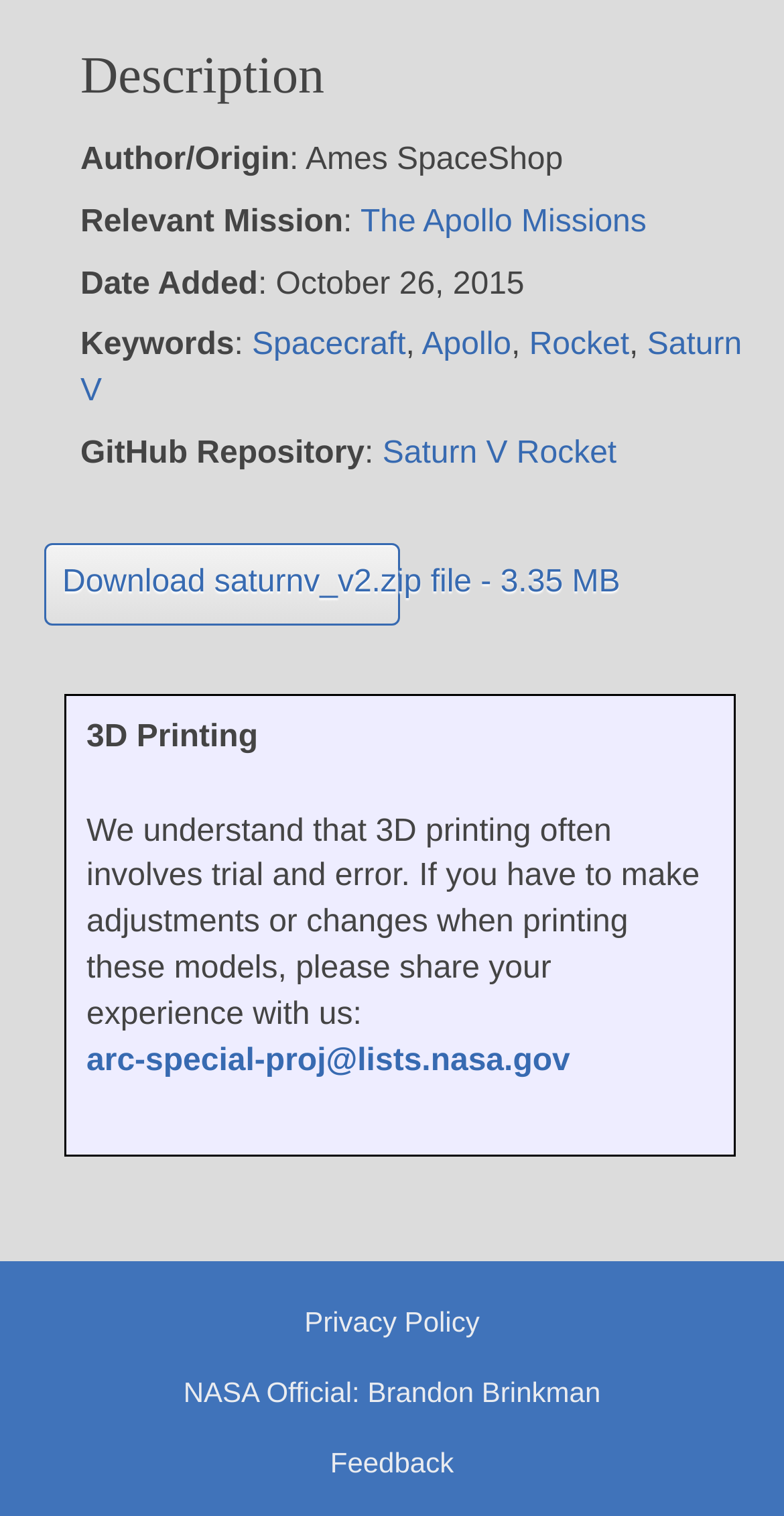What is the GitHub repository link for this webpage?
Provide a well-explained and detailed answer to the question.

The GitHub repository link for this webpage is Saturn V Rocket, which is provided in the 'GitHub Repository' section on the webpage, where it says 'Saturn V Rocket'.